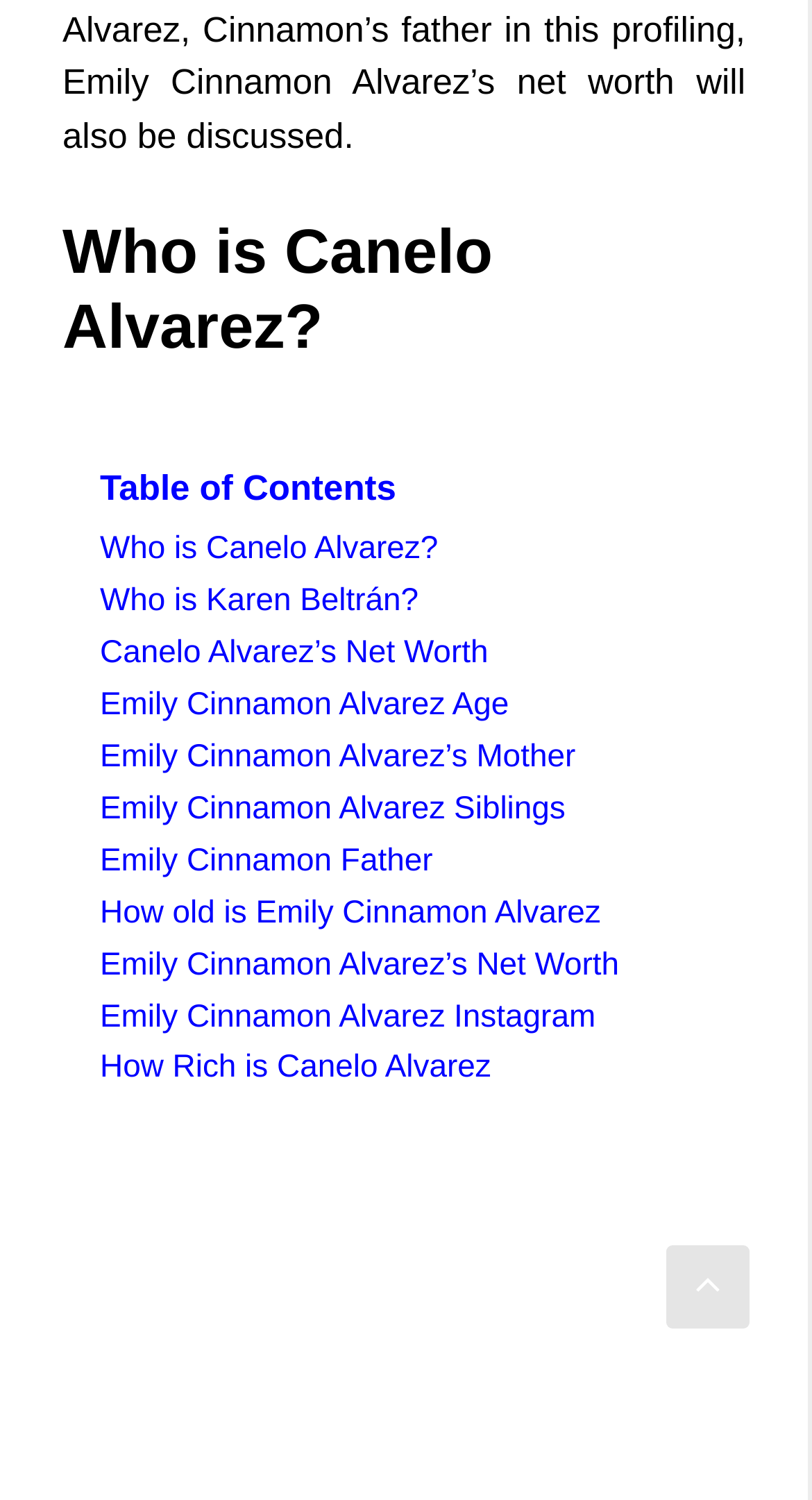What is the topic of the last link in the table of contents?
Using the information from the image, provide a comprehensive answer to the question.

The last link in the table of contents is 'How Rich is Canelo Alvarez', which suggests that the topic is about Canelo Alvarez's net worth.